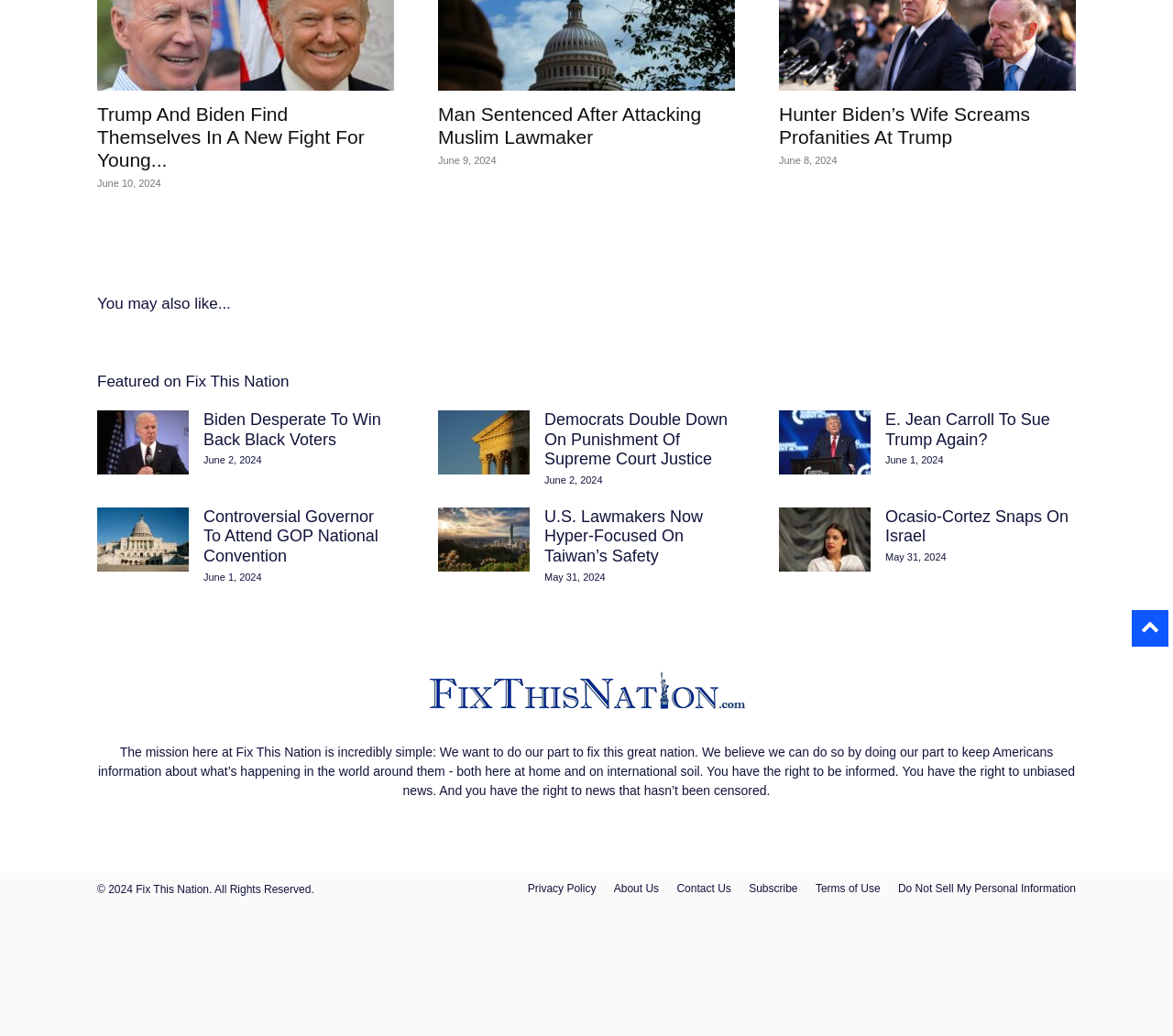Extract the bounding box coordinates for the UI element described as: "Featured on Fix This Nation".

[0.083, 0.355, 0.246, 0.382]